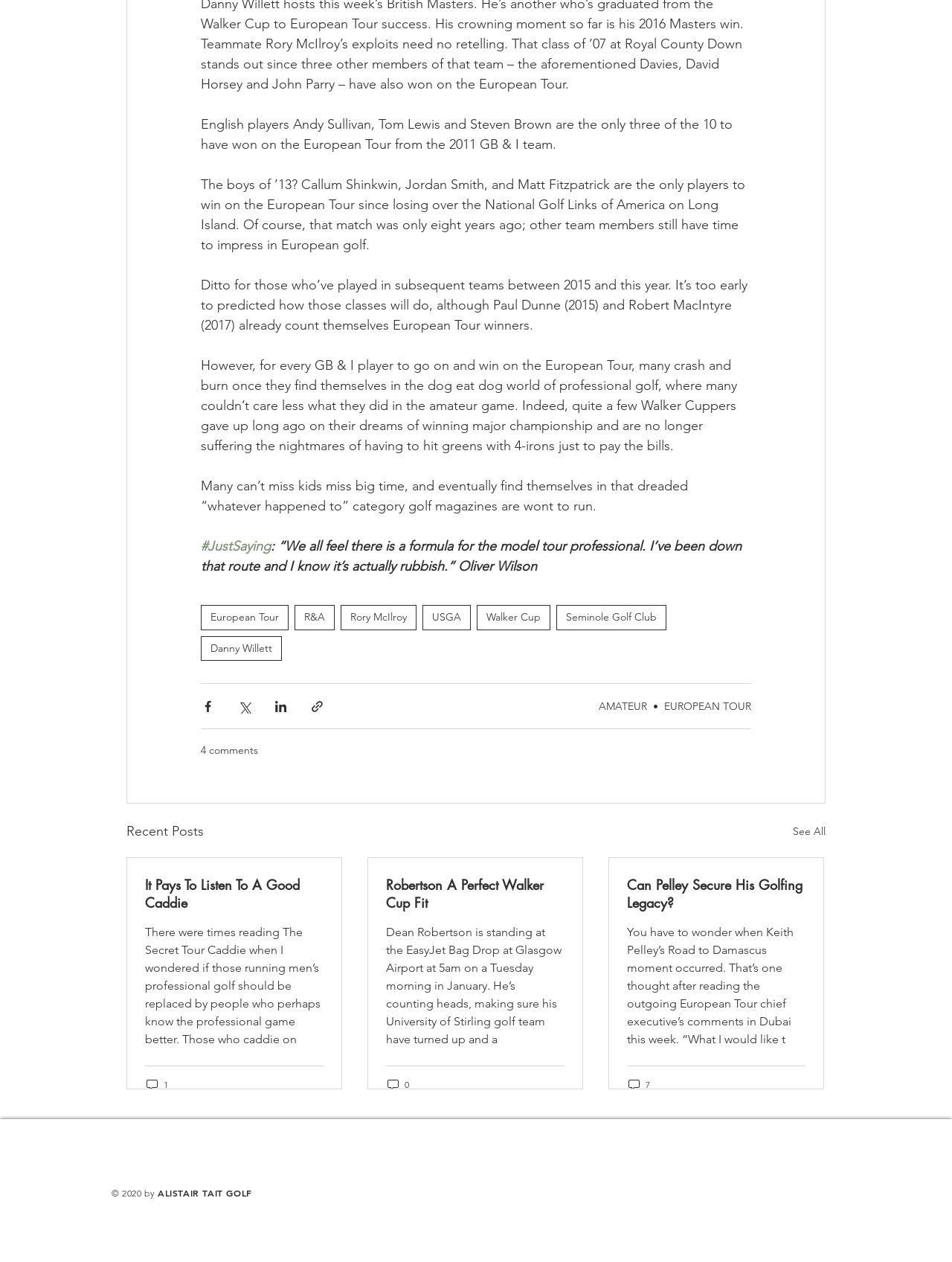Please find the bounding box coordinates of the element that needs to be clicked to perform the following instruction: "Click on the 'European Tour' link". The bounding box coordinates should be four float numbers between 0 and 1, represented as [left, top, right, bottom].

[0.211, 0.479, 0.303, 0.499]